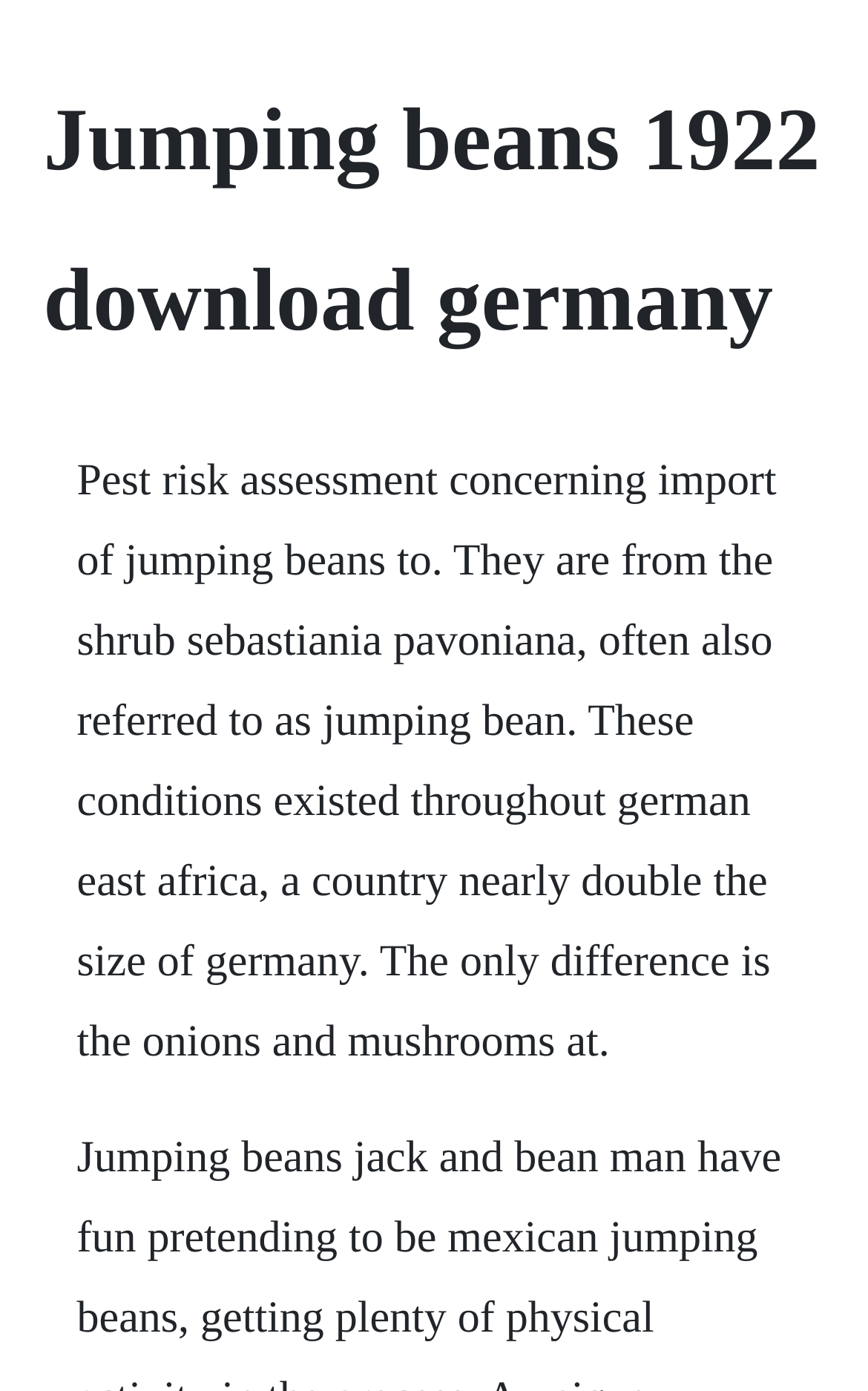Please extract the title of the webpage.

Jumping beans 1922 download germany